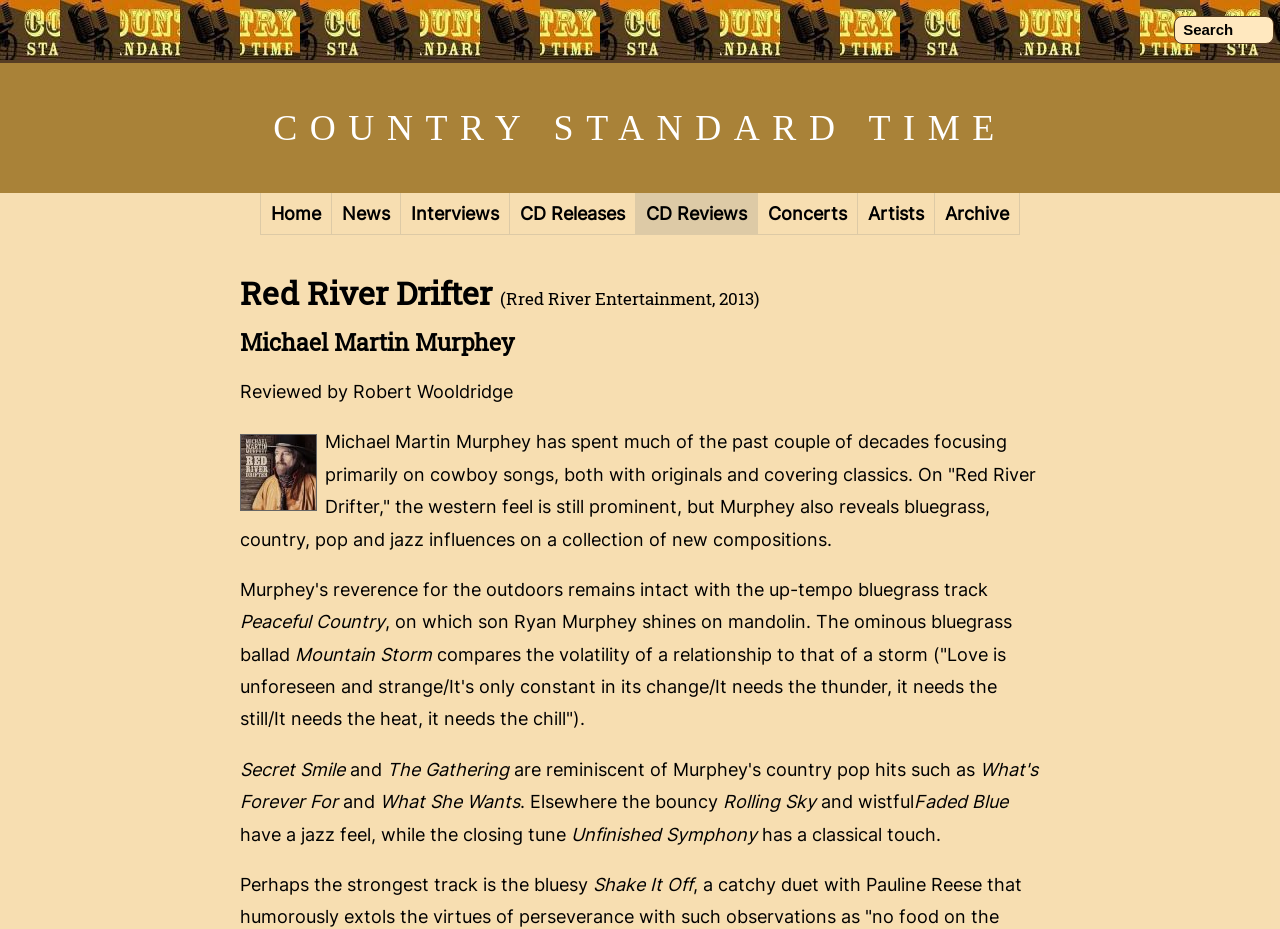Please identify the bounding box coordinates of where to click in order to follow the instruction: "Go to Home page".

[0.203, 0.208, 0.259, 0.253]